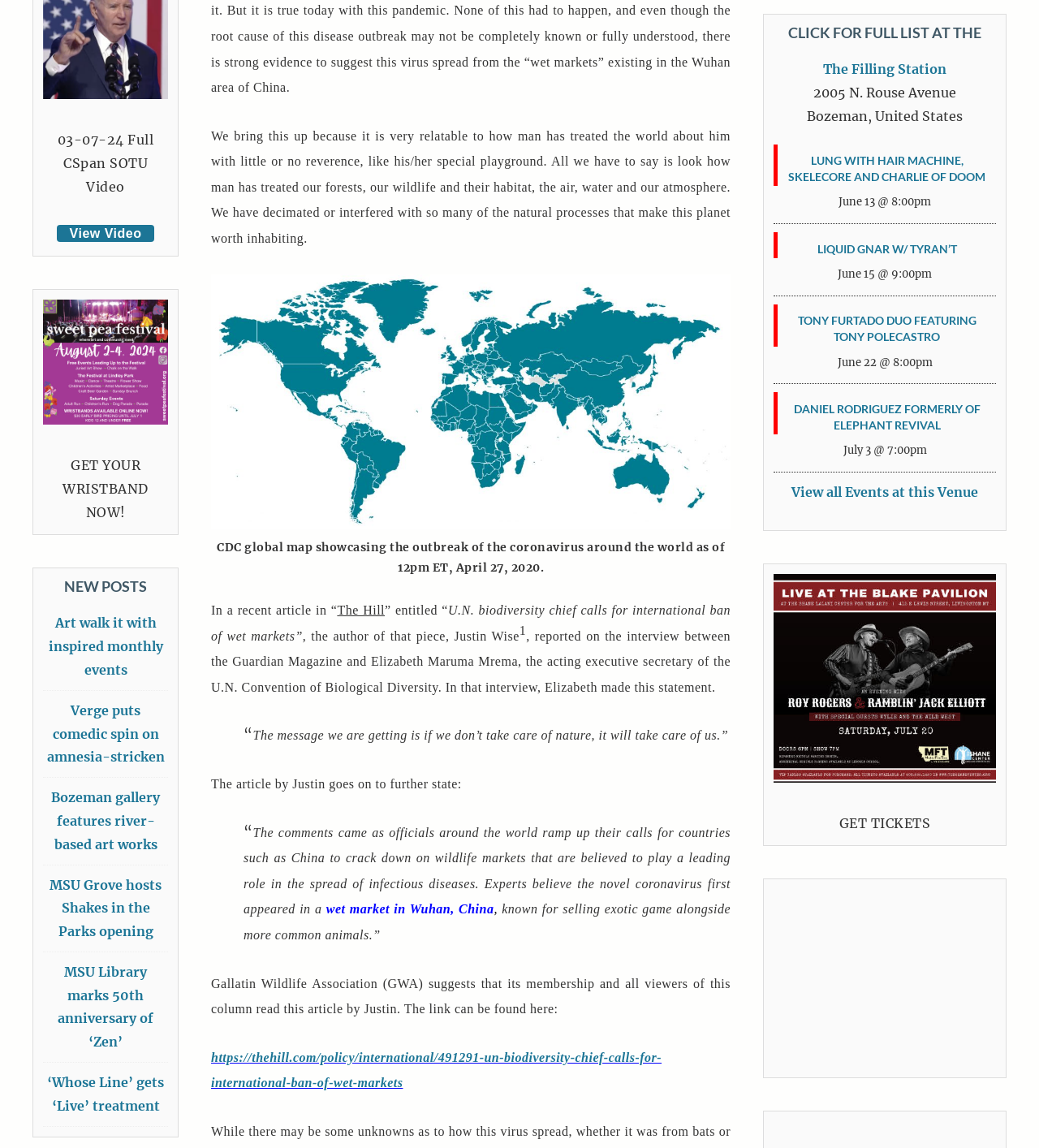Given the description "The Filling Station", determine the bounding box of the corresponding UI element.

[0.792, 0.053, 0.911, 0.067]